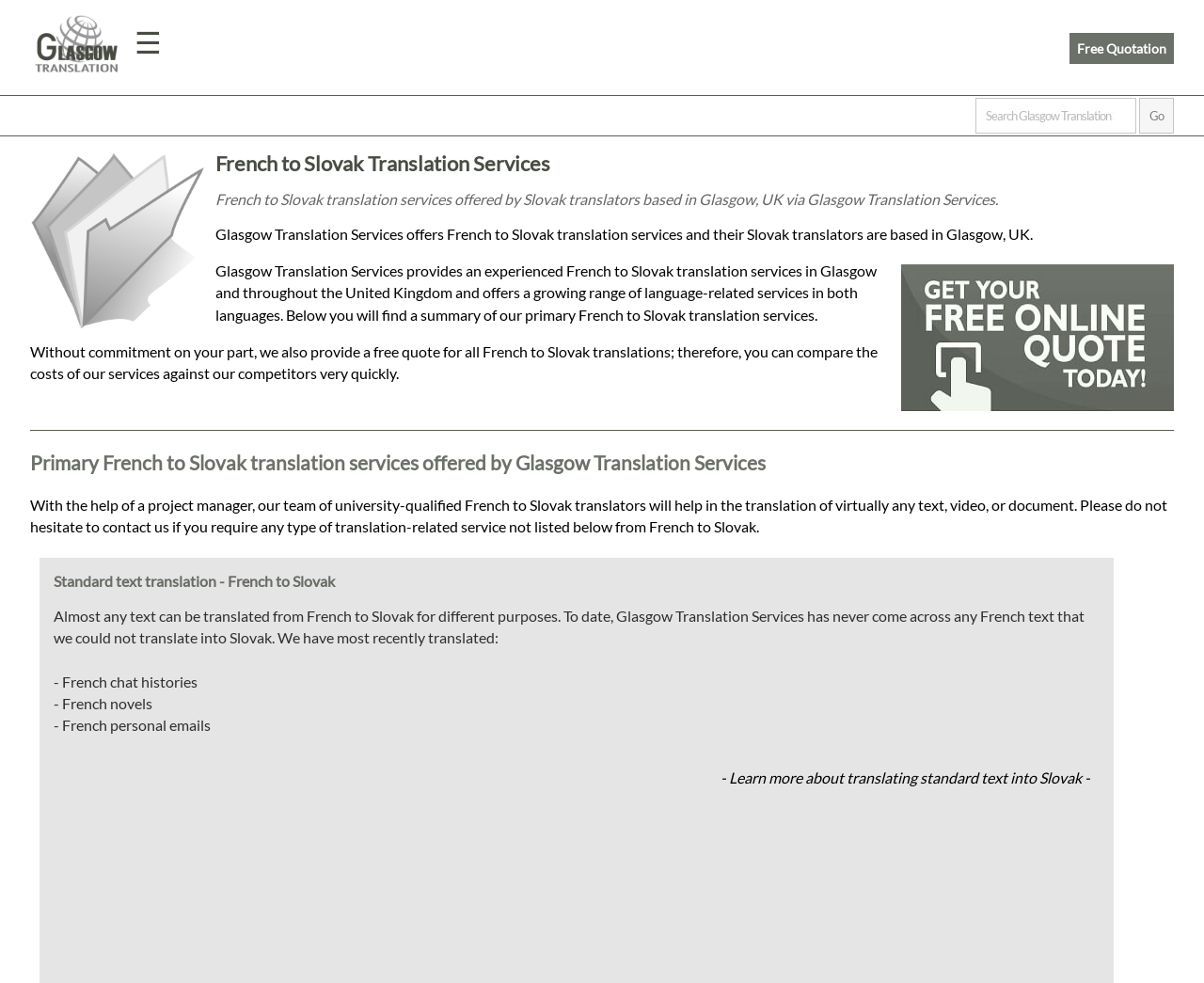Identify the bounding box coordinates of the section that should be clicked to achieve the task described: "Click the menu button".

[0.1, 0.01, 0.146, 0.077]